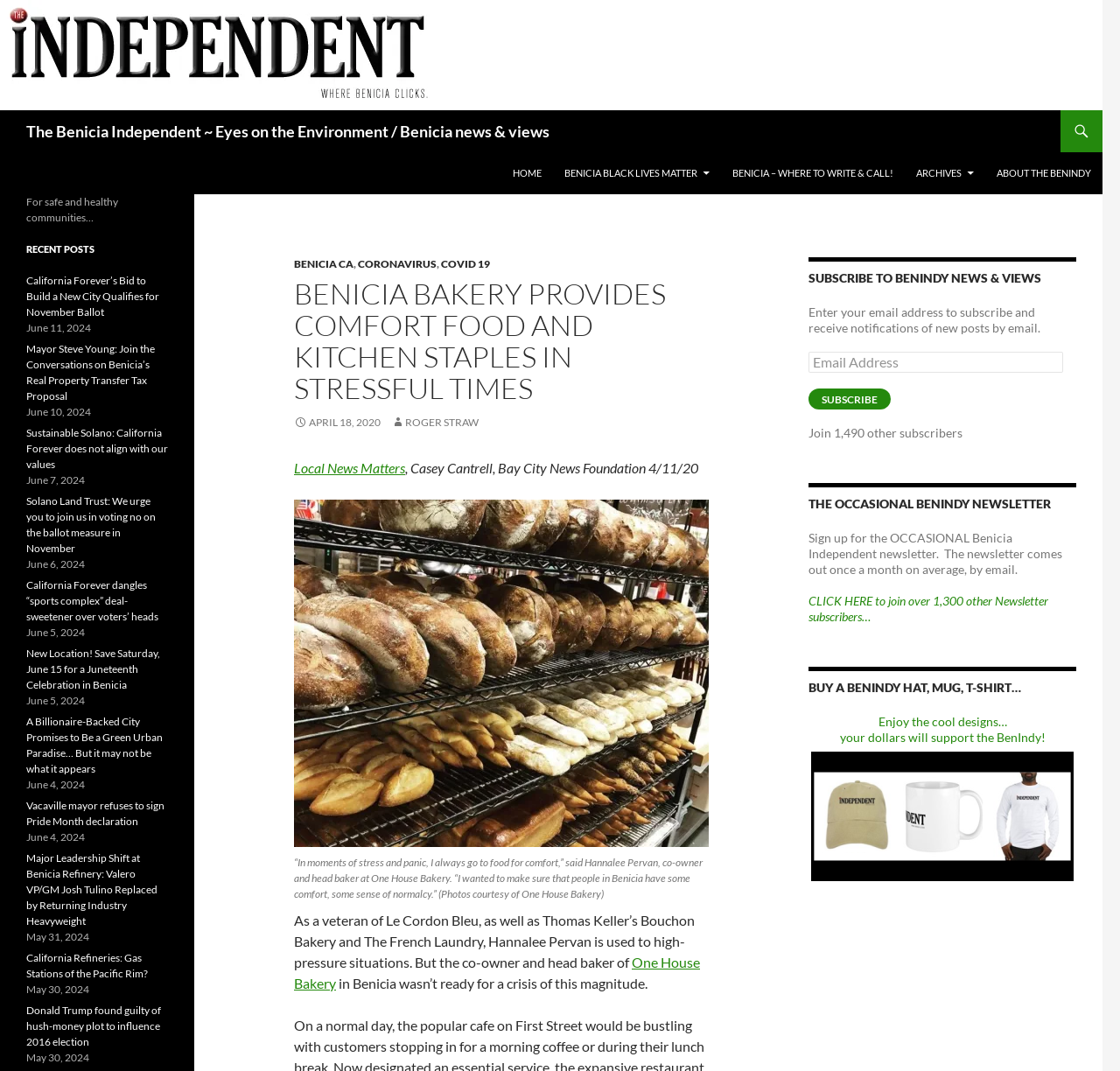Find the bounding box coordinates for the UI element that matches this description: "parent_node: Enjoy the cool designs…".

[0.722, 0.681, 0.961, 0.823]